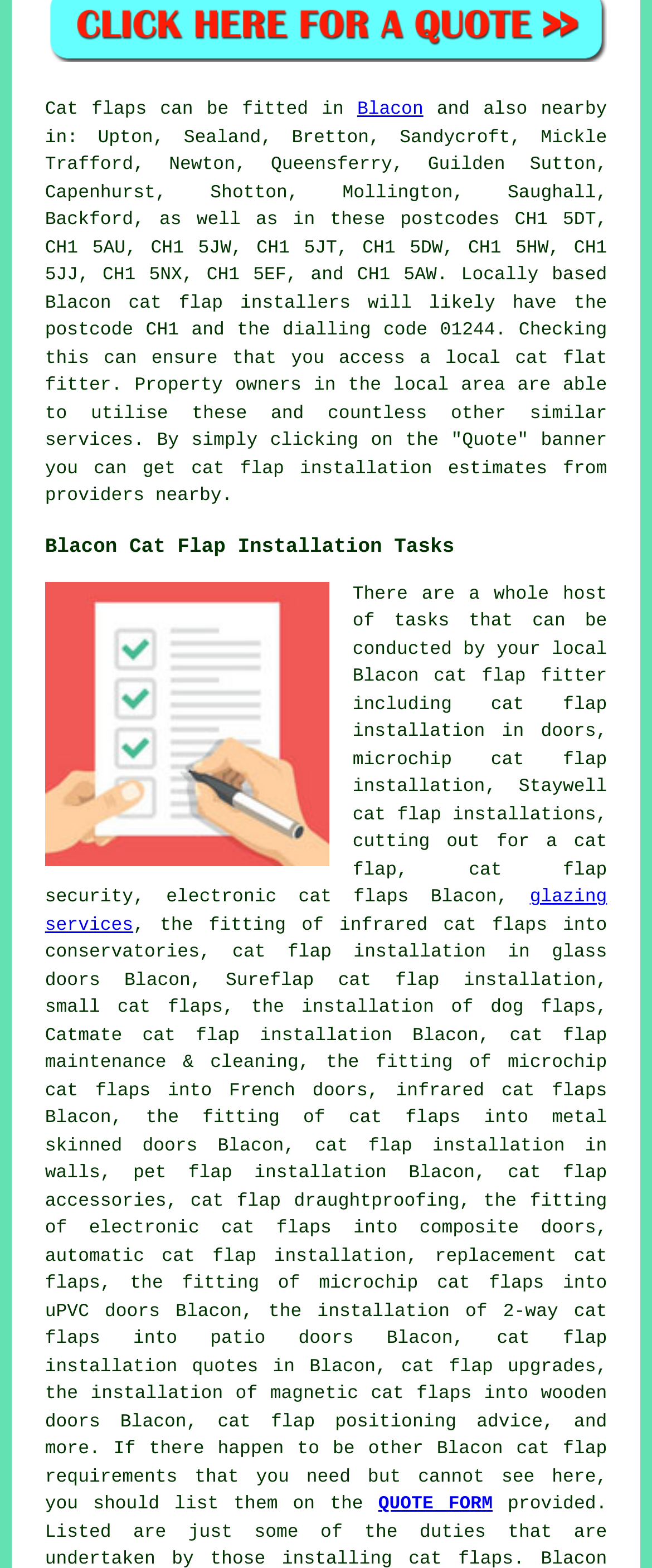Please determine the bounding box coordinates for the UI element described as: "Section Page".

None